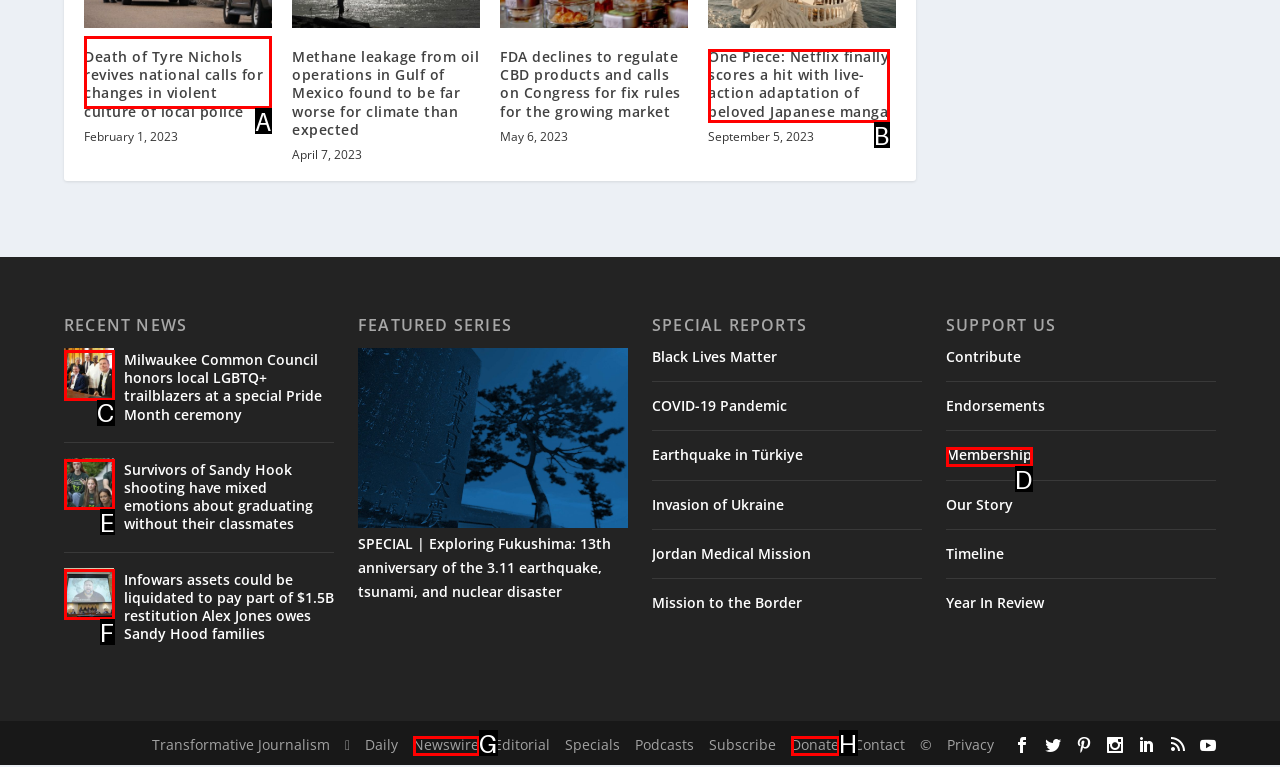Determine which UI element you should click to perform the task: Read the news about Death of Tyre Nichols
Provide the letter of the correct option from the given choices directly.

A